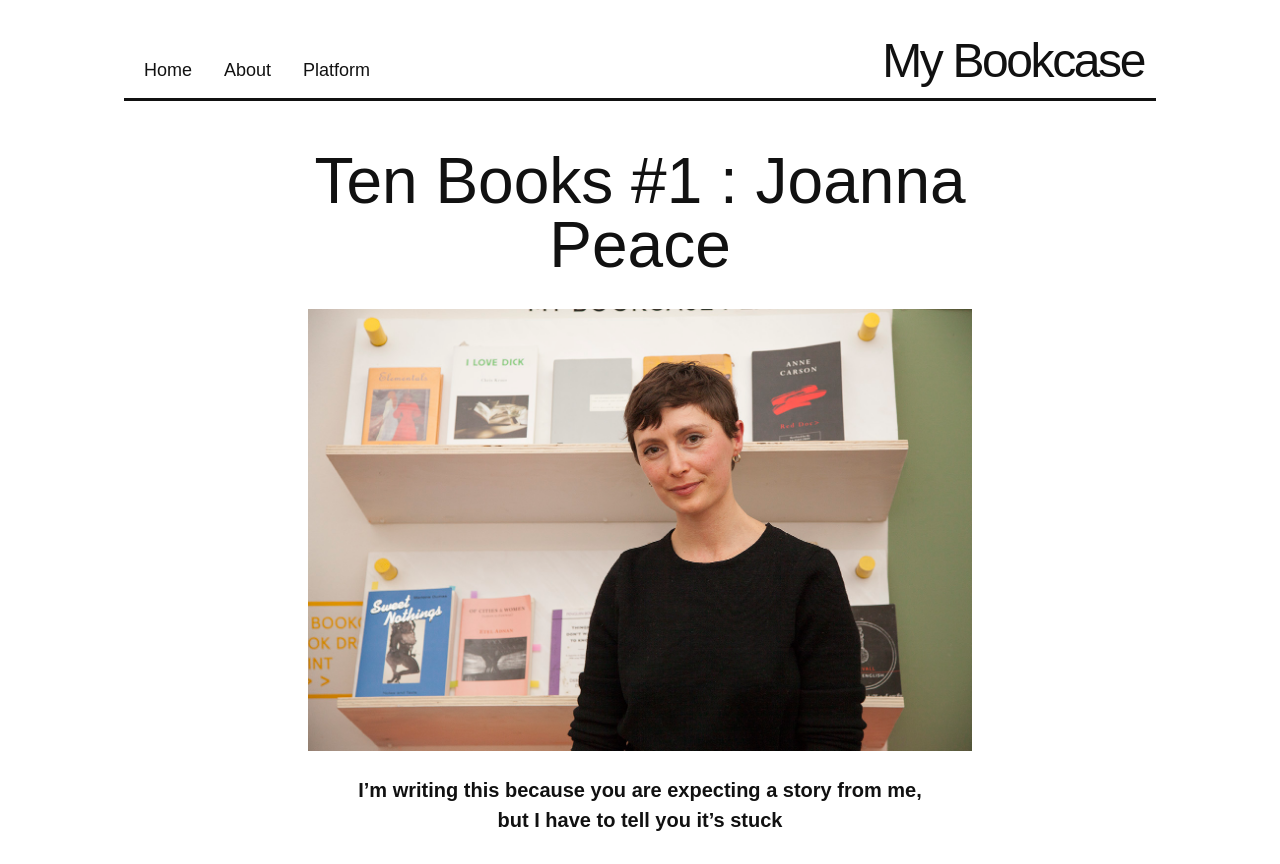What is the purpose of the 'Skip to content' link?
Refer to the image and give a detailed answer to the question.

I inferred the purpose of the 'Skip to content' link by its position at the top of the webpage and its text, which suggests that it allows users to bypass the navigation and header elements and go directly to the main content of the webpage.